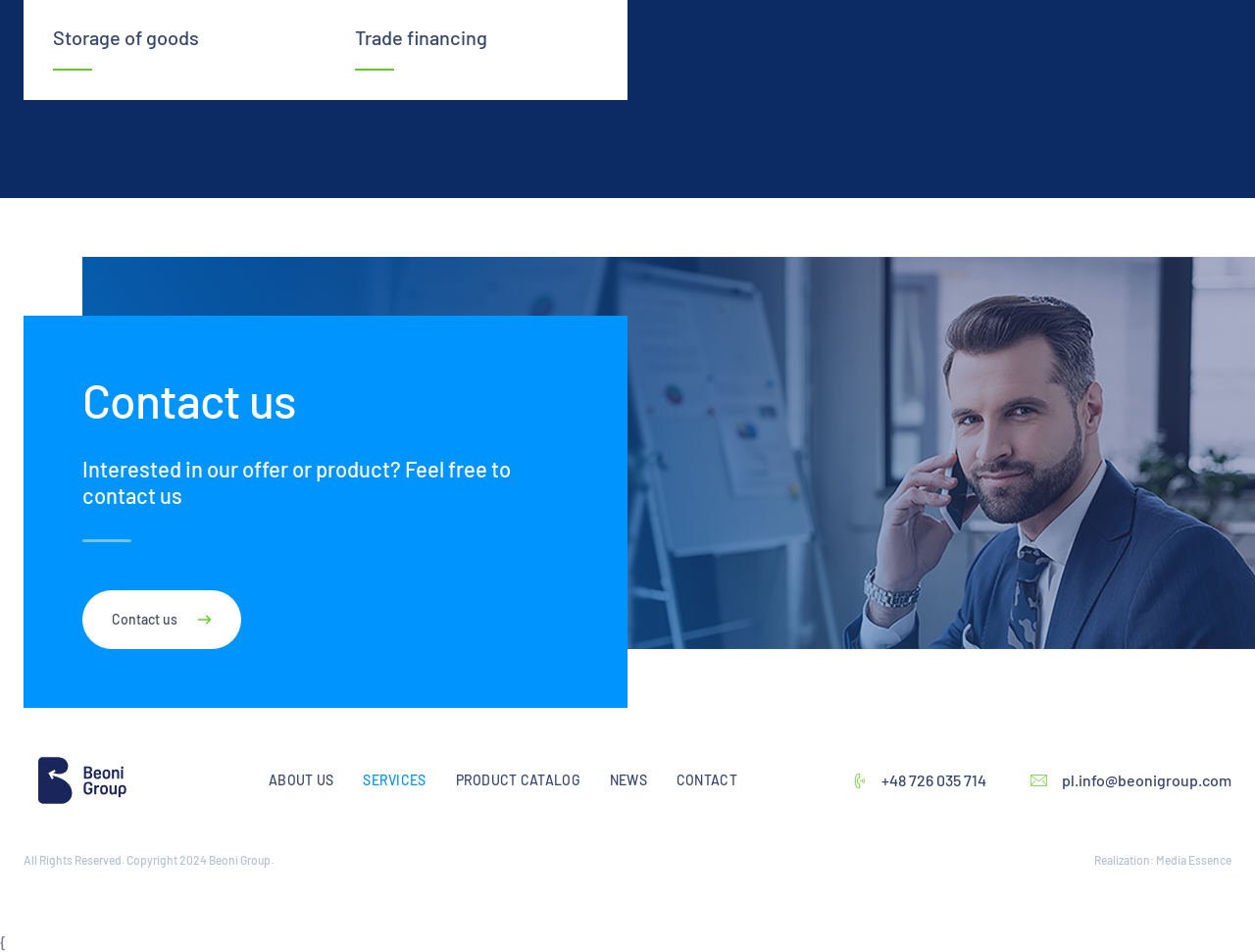Please reply to the following question with a single word or a short phrase:
How many menu items are in the vertical menu?

5